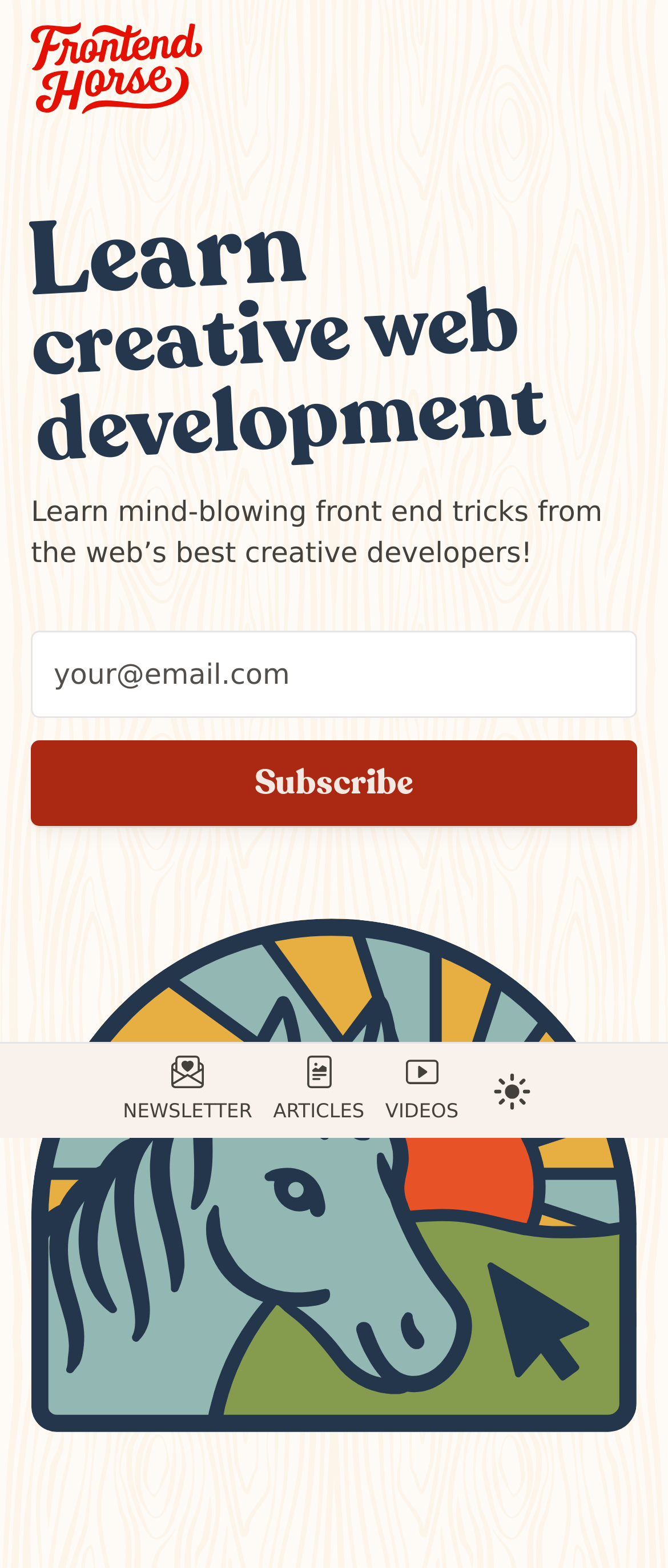What is the function of the button at the top right?
Please give a detailed and thorough answer to the question, covering all relevant points.

The button at the top right has a description 'Change to dark mode', indicating that it is used to switch the webpage's theme to a dark mode.